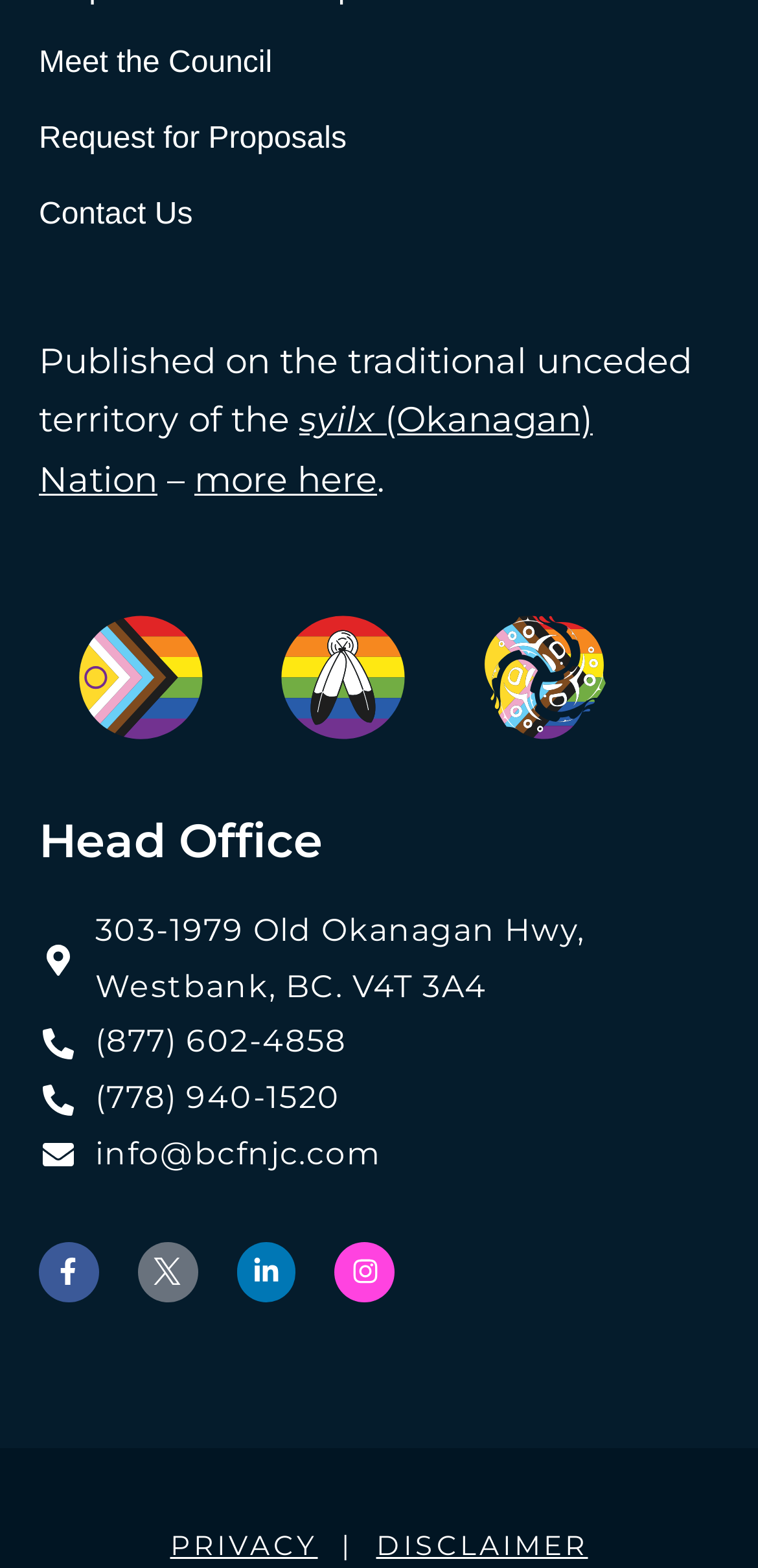Based on the visual content of the image, answer the question thoroughly: What is the email address of the Head Office?

I found the email address by looking at the links under the 'Head Office' heading, and the email address listed is info@bcfnjc.com.